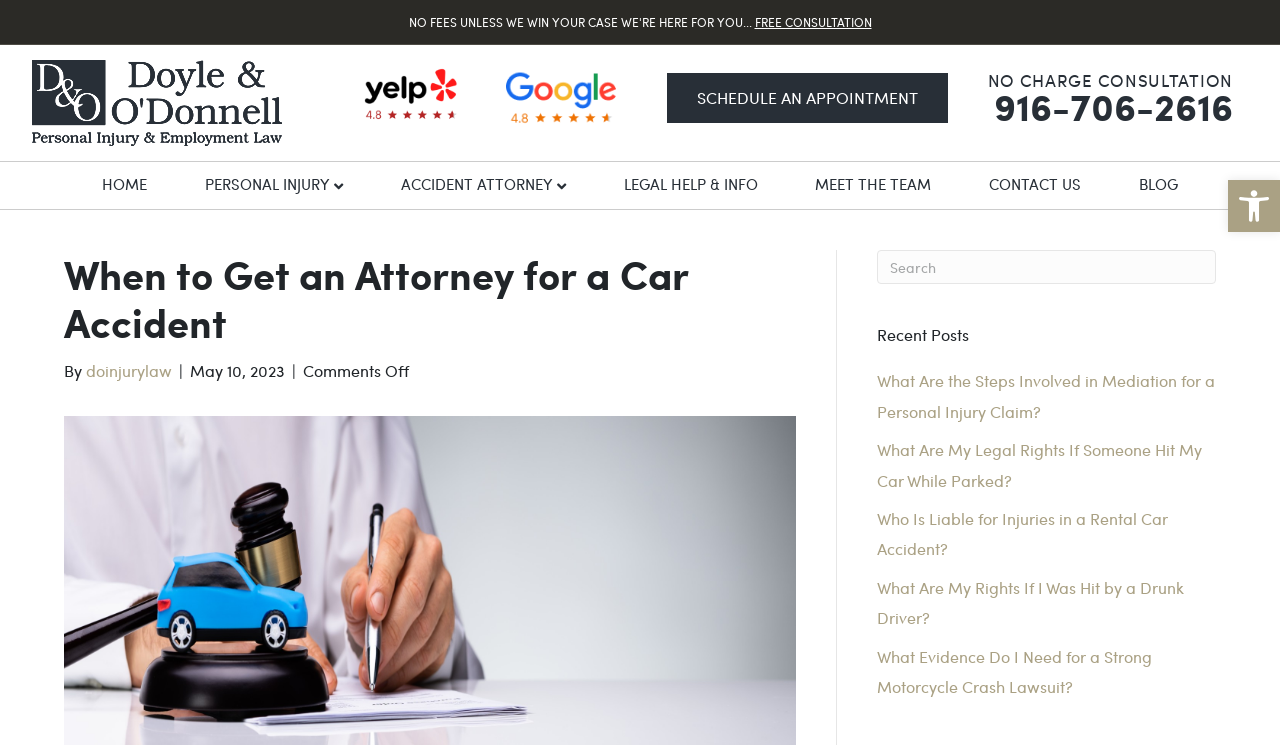Can you provide the bounding box coordinates for the element that should be clicked to implement the instruction: "Search for something"?

[0.685, 0.336, 0.95, 0.381]